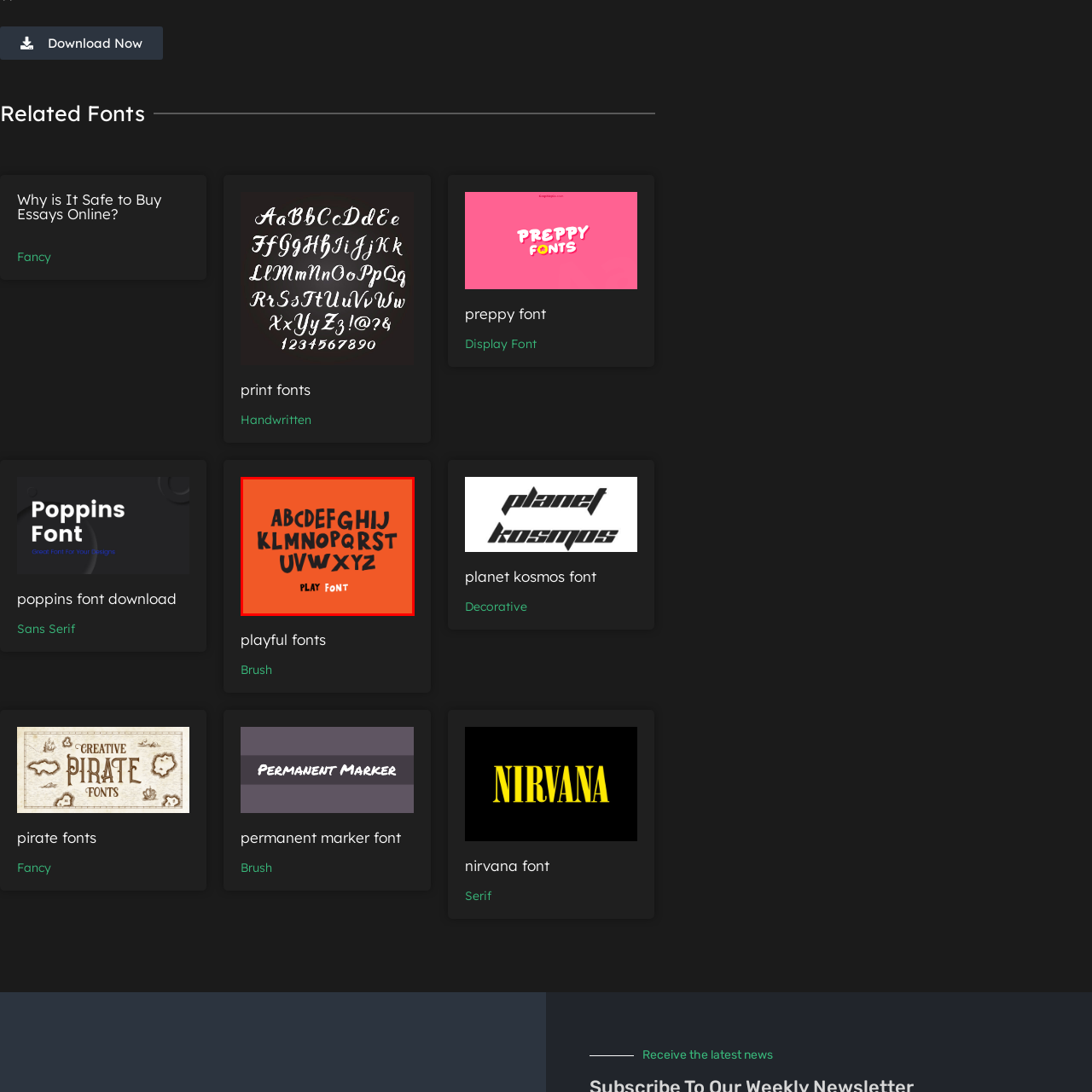Inspect the area marked by the red box and provide a short answer to the question: What is the purpose of the font design?

To evoke joy and spontaneity